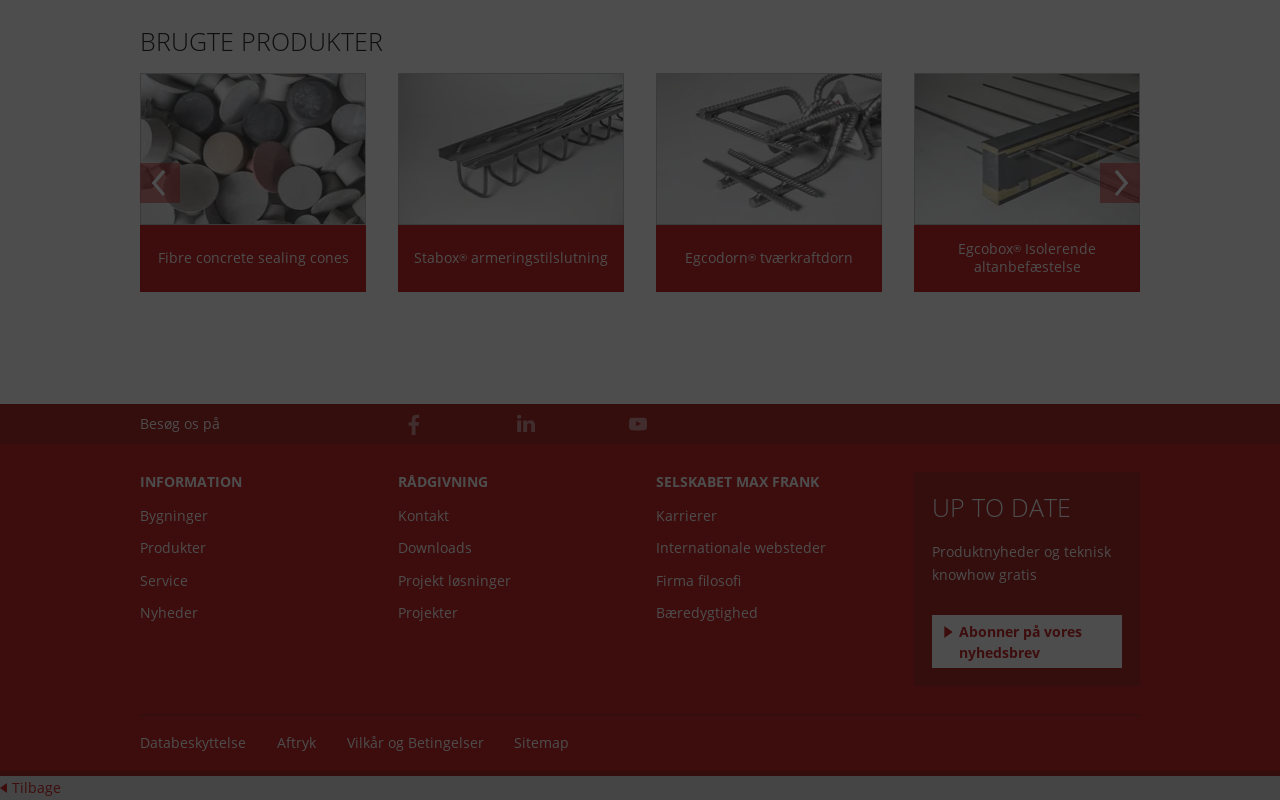Identify the bounding box coordinates for the region to click in order to carry out this instruction: "Read about 'Egcodorn'". Provide the coordinates using four float numbers between 0 and 1, formatted as [left, top, right, bottom].

[0.524, 0.281, 0.568, 0.302]